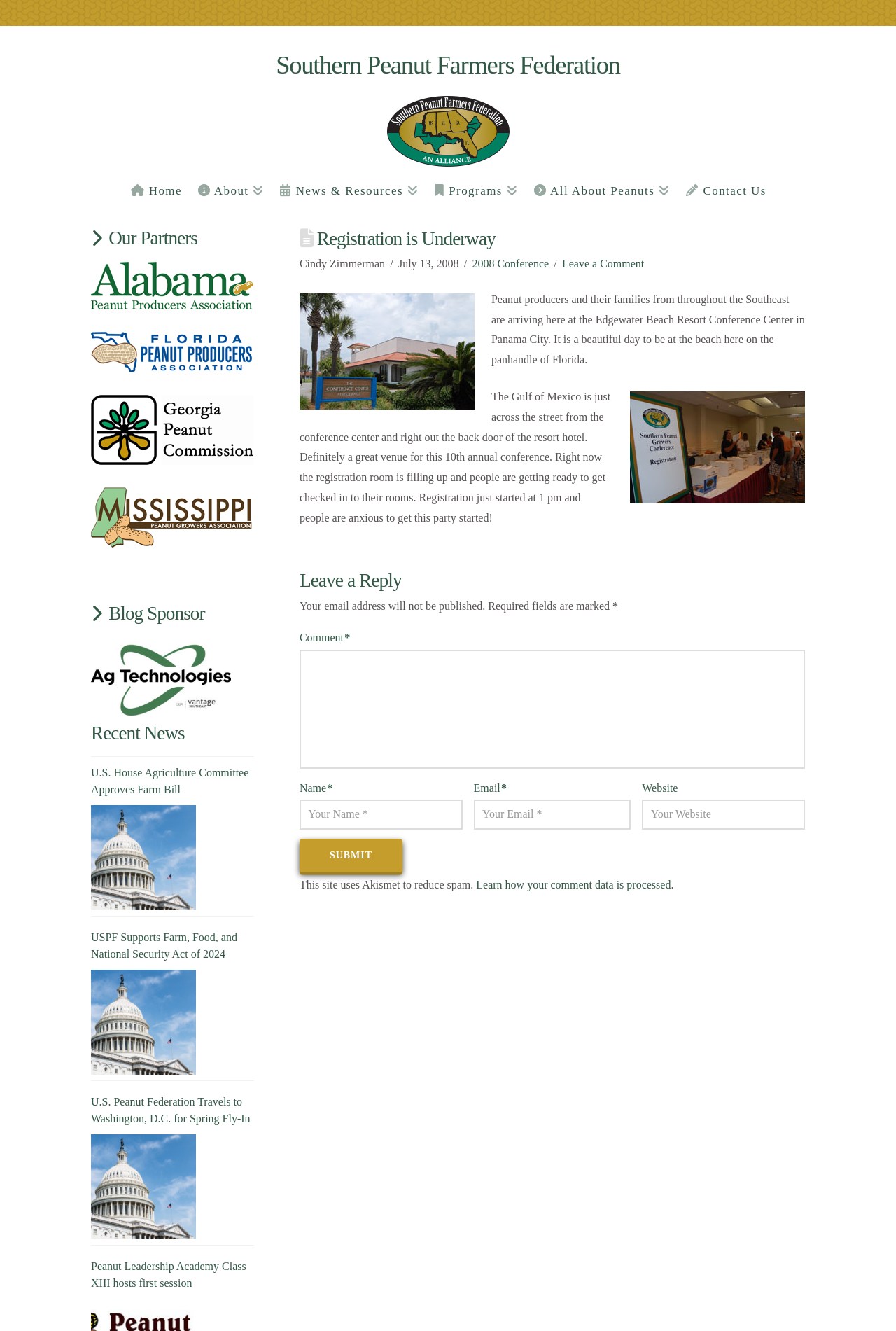Please specify the bounding box coordinates of the clickable region to carry out the following instruction: "Submit the comment". The coordinates should be four float numbers between 0 and 1, in the format [left, top, right, bottom].

[0.334, 0.63, 0.449, 0.656]